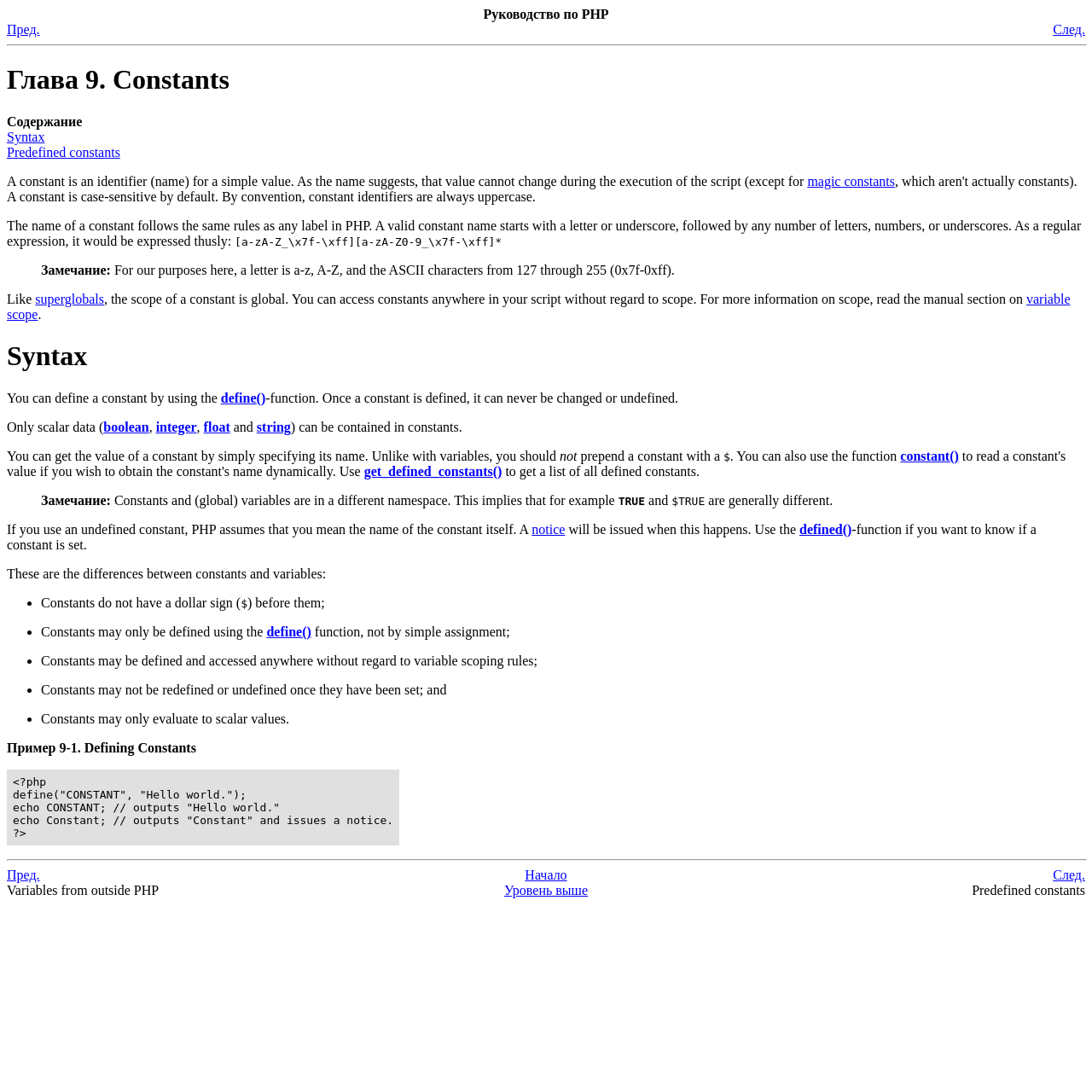Respond to the question below with a single word or phrase:
What is the purpose of the define function?

To define a constant